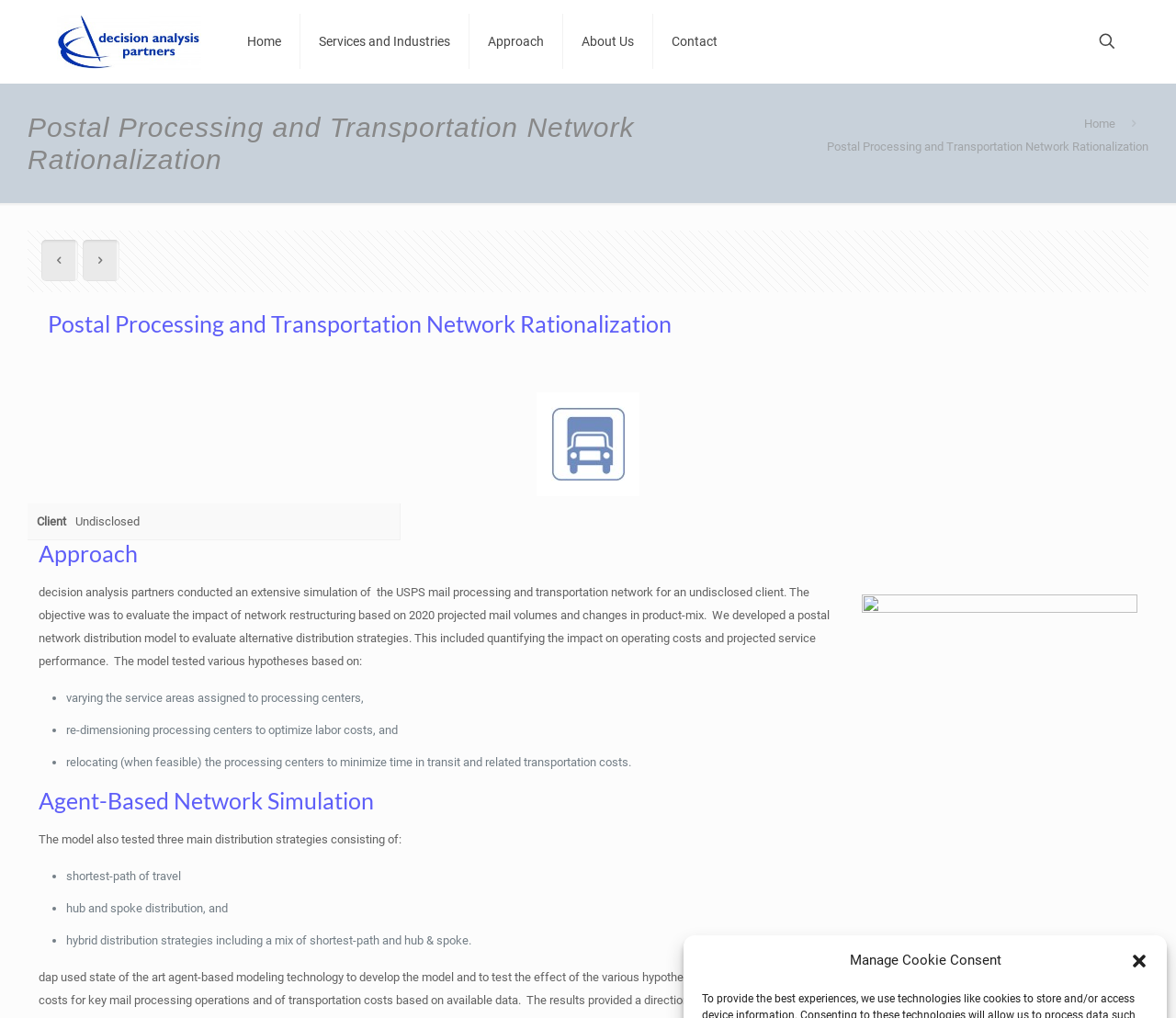Kindly determine the bounding box coordinates of the area that needs to be clicked to fulfill this instruction: "go to home page".

[0.194, 0.0, 0.255, 0.081]